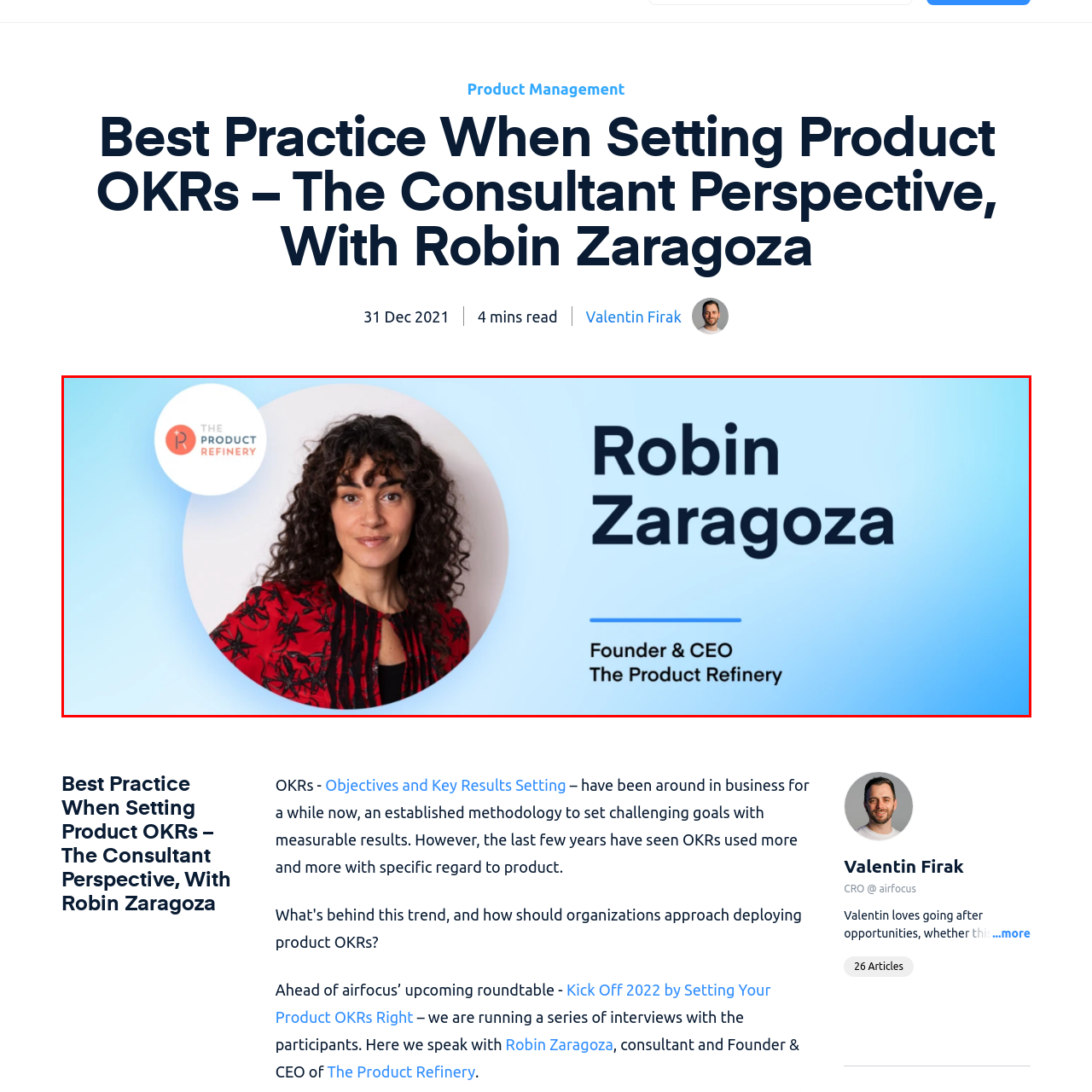Detail the features and components of the image inside the red outline.

The image features Robin Zaragoza, the Founder and CEO of The Product Refinery. She is depicted with a warm smile and curly hair, wearing a distinctive red and black patterned jacket against a soft gradient background. The image is framed with a circular logo of The Product Refinery in the top left corner, emphasizing her association with the brand. The text accompanying her name highlights her role, underscoring her expertise in product management and consultation. This visual representation effectively conveys her professional identity and leadership within the product management landscape.